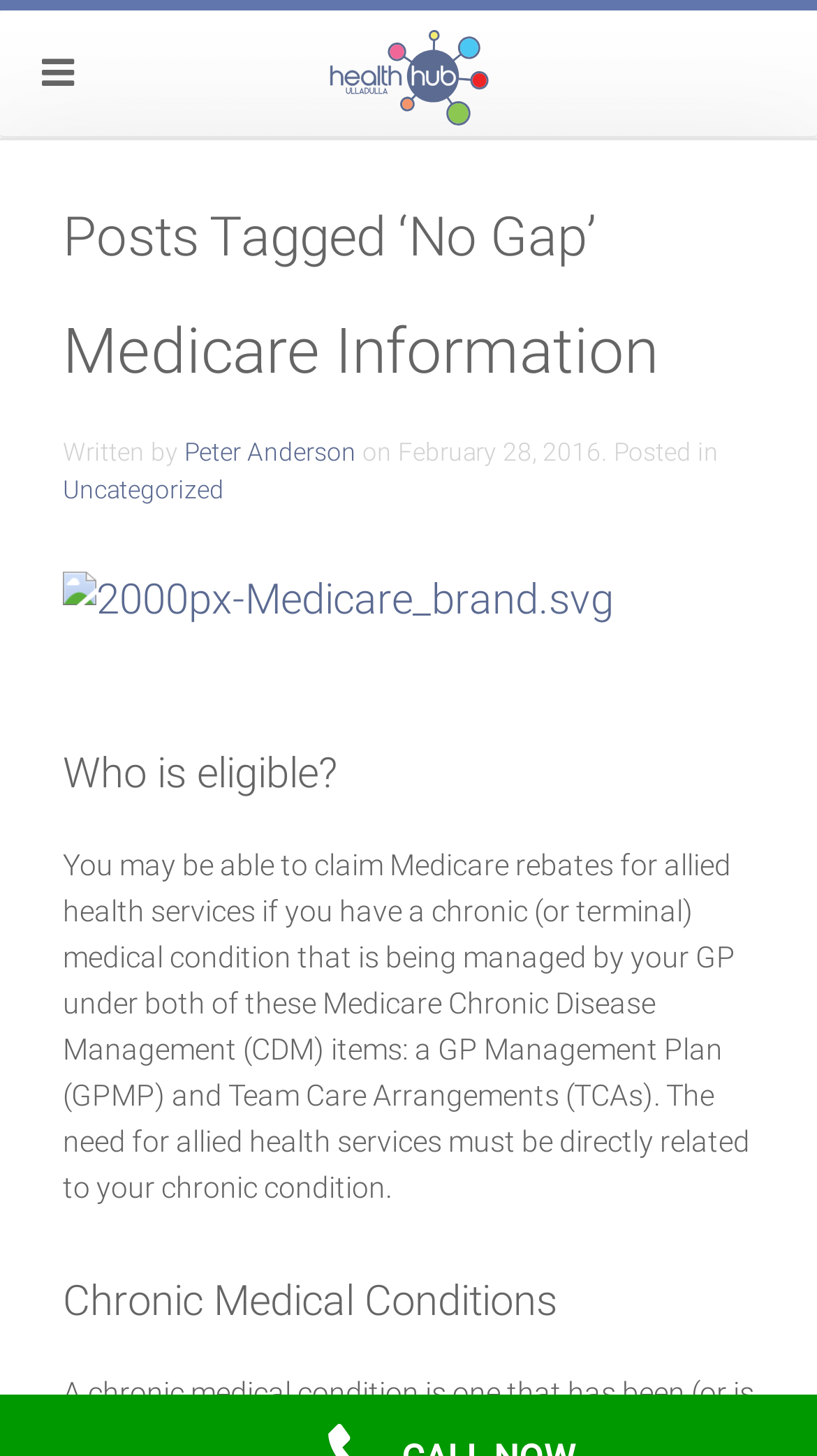Produce an elaborate caption capturing the essence of the webpage.

The webpage is about Health Hub Ulladulla, specifically focusing on Medicare information and chronic medical conditions. At the top left, there is a link with a icon, and next to it, a link to "Active Wellness Centre" with an accompanying image. 

Below these links, there is a heading "Posts Tagged ‘No Gap’" that spans across the page. Under this heading, there are several sections. The first section has a heading "Medicare Information" with a link to the same title. Below this, there is a brief author information section with the text "Written by" followed by a link to the author's name, "Peter Anderson", and the date "February 28, 2016". 

Next to the author information, there is a link to the category "Uncategorized". The main content of the page starts with a heading "Who is eligible?" accompanied by an image of the Medicare brand logo. The text below explains the eligibility criteria for claiming Medicare rebates for allied health services, specifically for individuals with chronic medical conditions managed by their GP under certain Medicare items. 

Finally, at the bottom of the page, there is a heading "Chronic Medical Conditions".